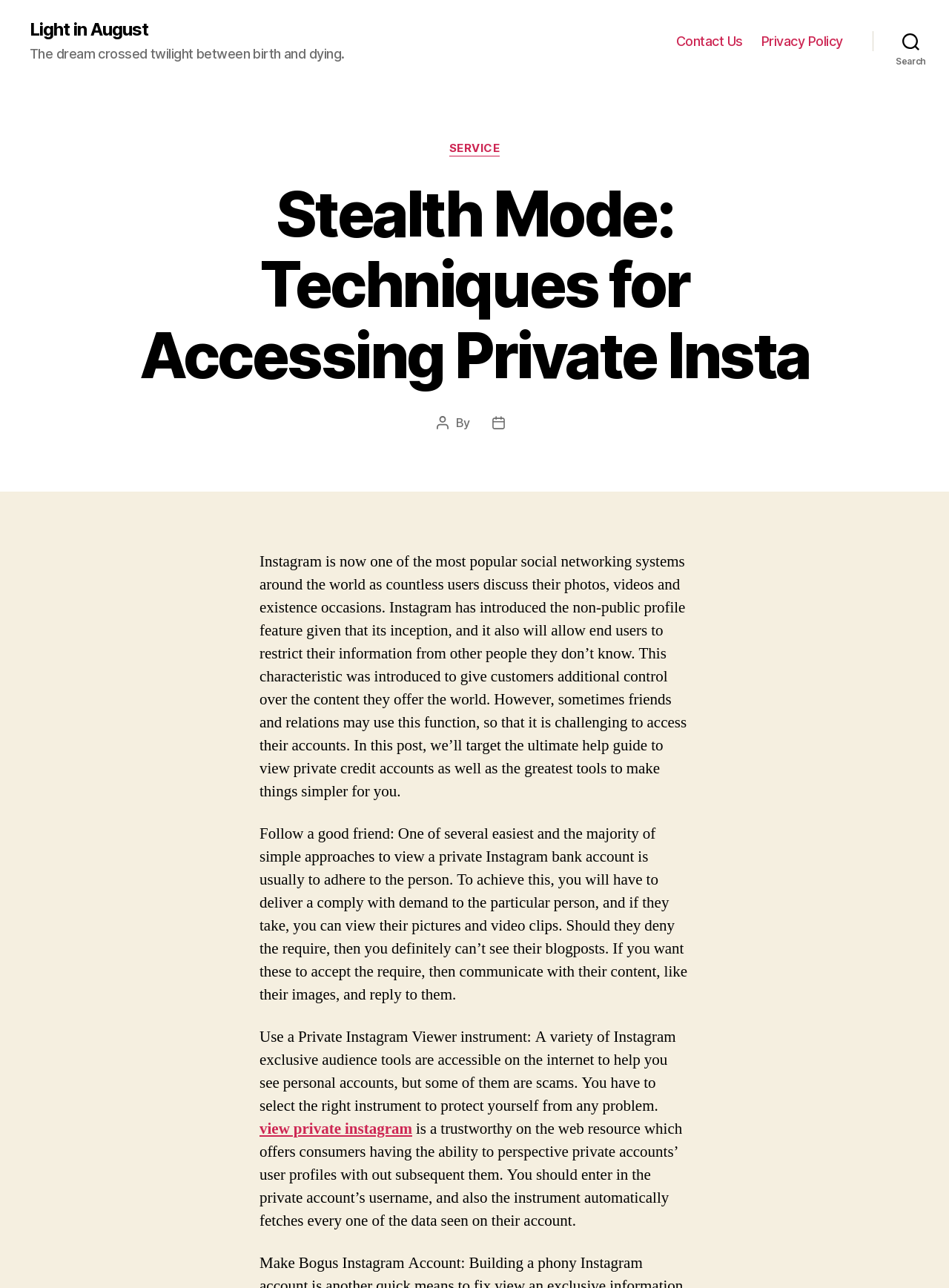What is the purpose of the private profile feature on Instagram?
Give a thorough and detailed response to the question.

The question asks about the purpose of the private profile feature on Instagram. After analyzing the webpage content, I found that the private profile feature was introduced to give users additional control over the content they offer to the world.